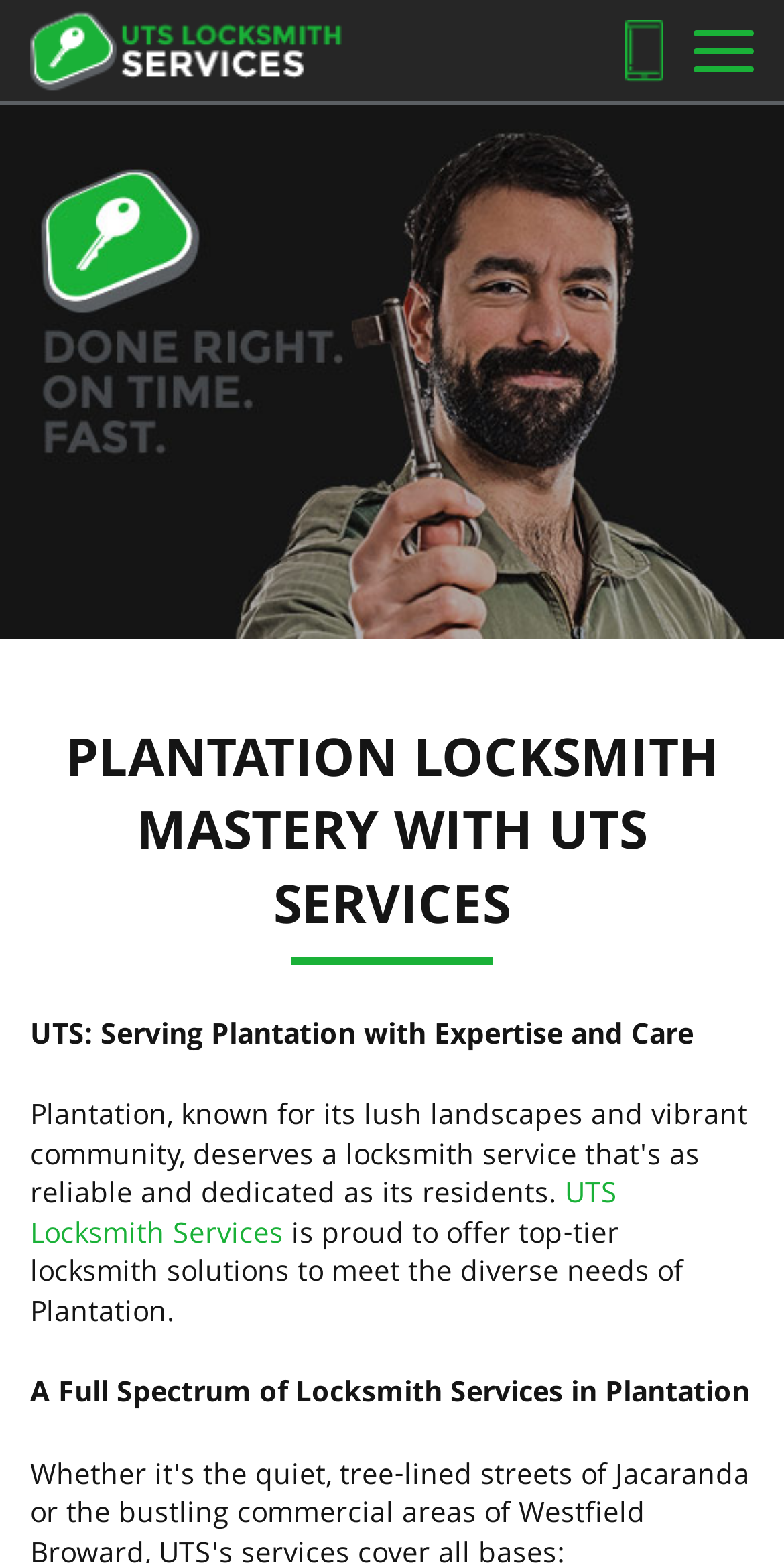Please identify the coordinates of the bounding box that should be clicked to fulfill this instruction: "Click on FREE ESTIMATE".

[0.244, 0.396, 0.756, 0.441]